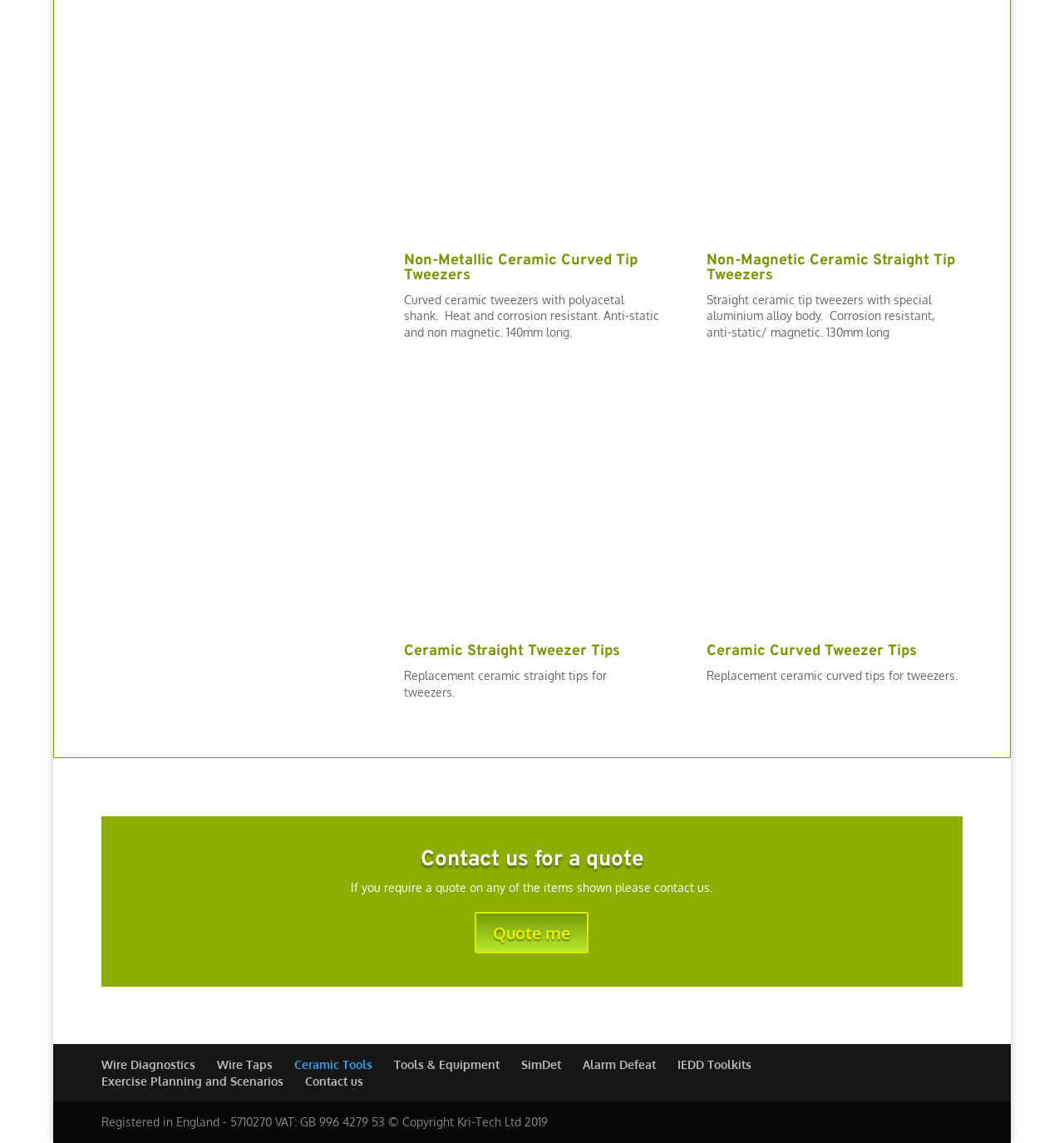Determine the bounding box coordinates for the area that should be clicked to carry out the following instruction: "Contact us".

[0.286, 0.94, 0.341, 0.952]